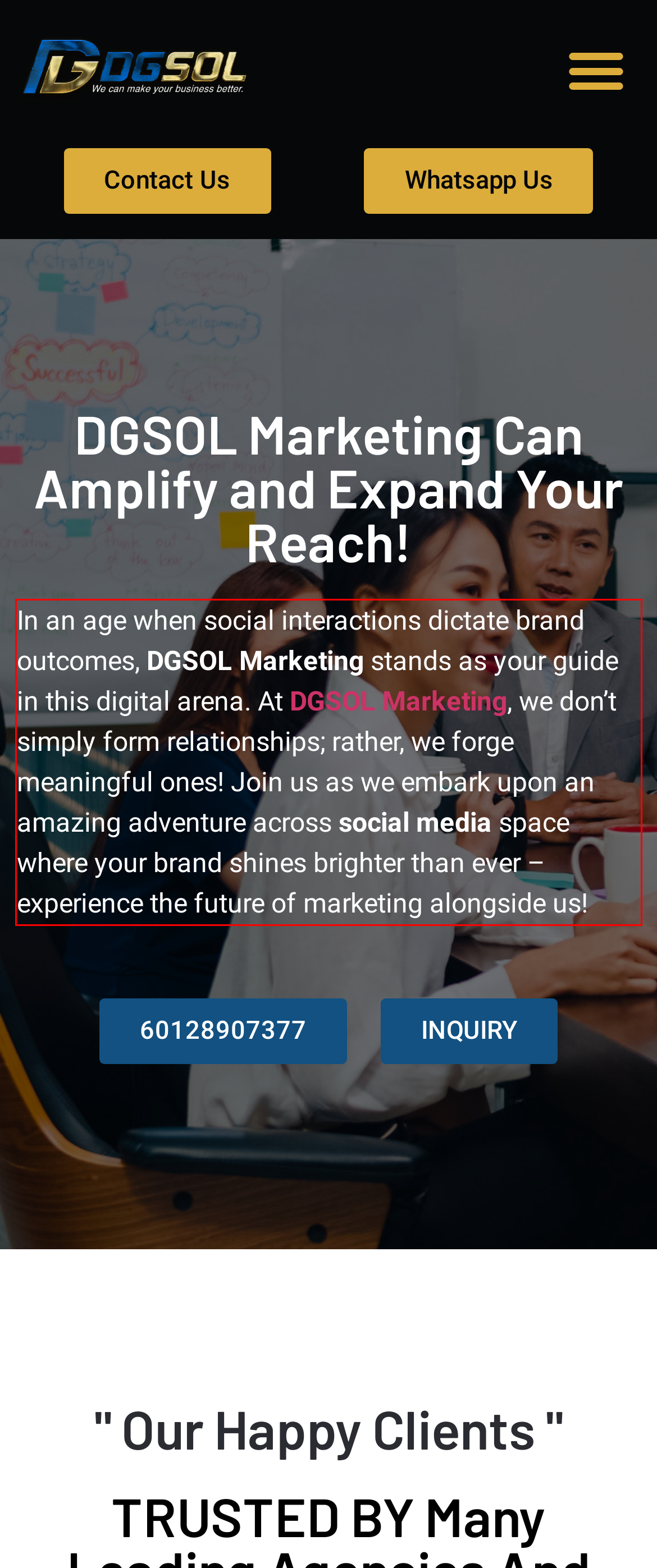Given a screenshot of a webpage with a red bounding box, extract the text content from the UI element inside the red bounding box.

In an age when social interactions dictate brand outcomes, DGSOL Marketing stands as your guide in this digital arena. At DGSOL Marketing, we don’t simply form relationships; rather, we forge meaningful ones! Join us as we embark upon an amazing adventure across social media space where your brand shines brighter than ever – experience the future of marketing alongside us!